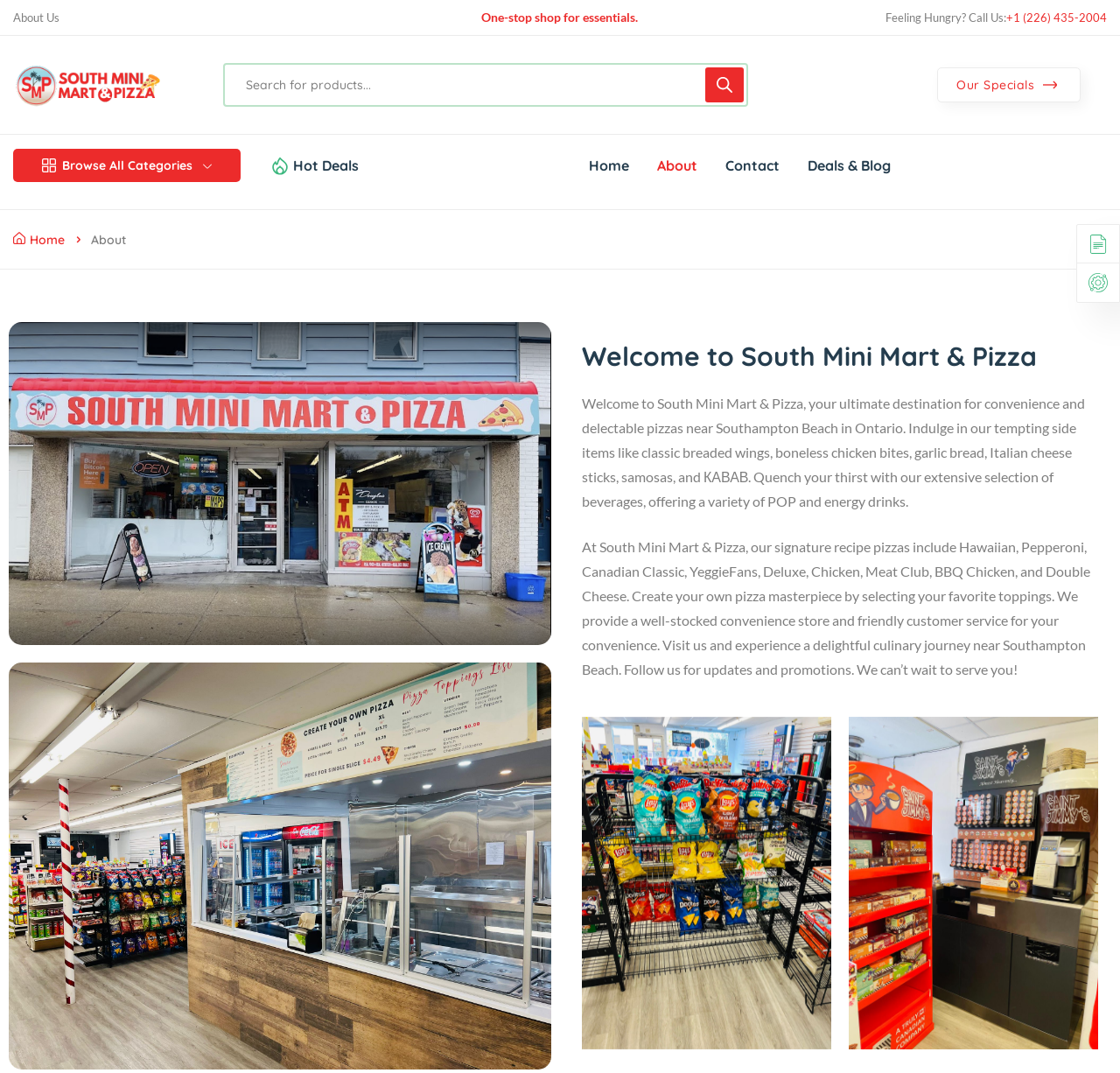Identify the coordinates of the bounding box for the element that must be clicked to accomplish the instruction: "Browse all categories".

[0.012, 0.139, 0.215, 0.17]